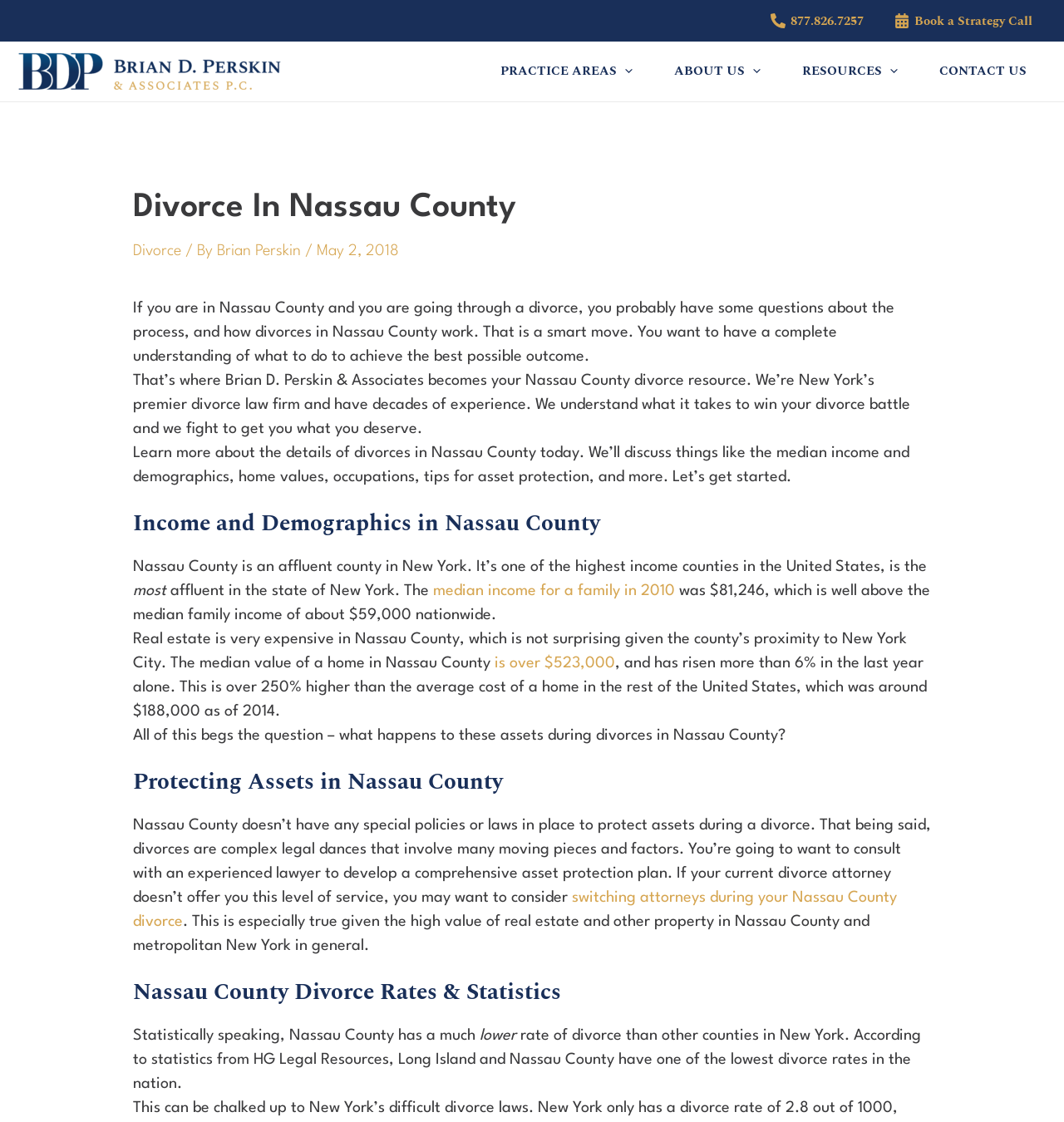Please answer the following query using a single word or phrase: 
What is the purpose of the law firm?

To help with divorces in Nassau County